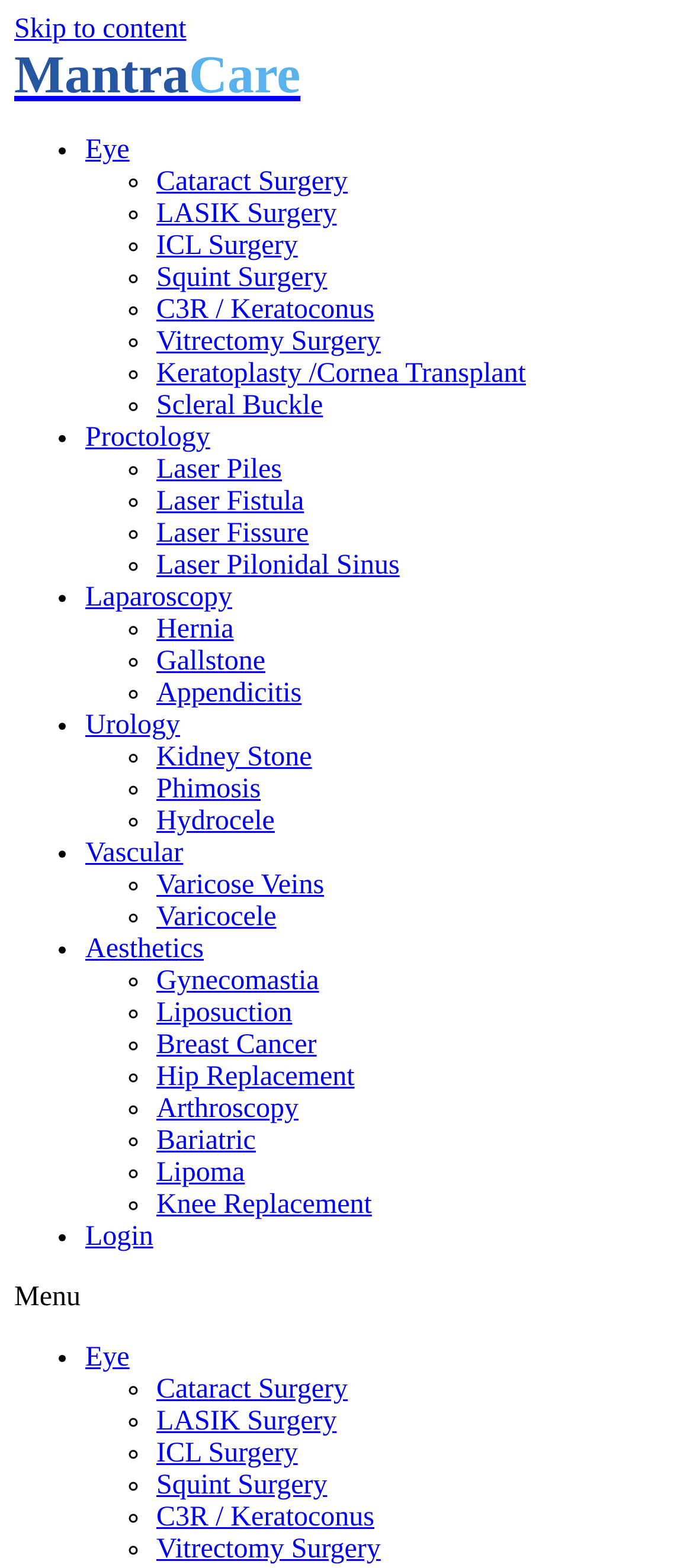Please identify the bounding box coordinates of the element's region that should be clicked to execute the following instruction: "Toggle the menu". The bounding box coordinates must be four float numbers between 0 and 1, i.e., [left, top, right, bottom].

[0.021, 0.818, 0.979, 0.838]